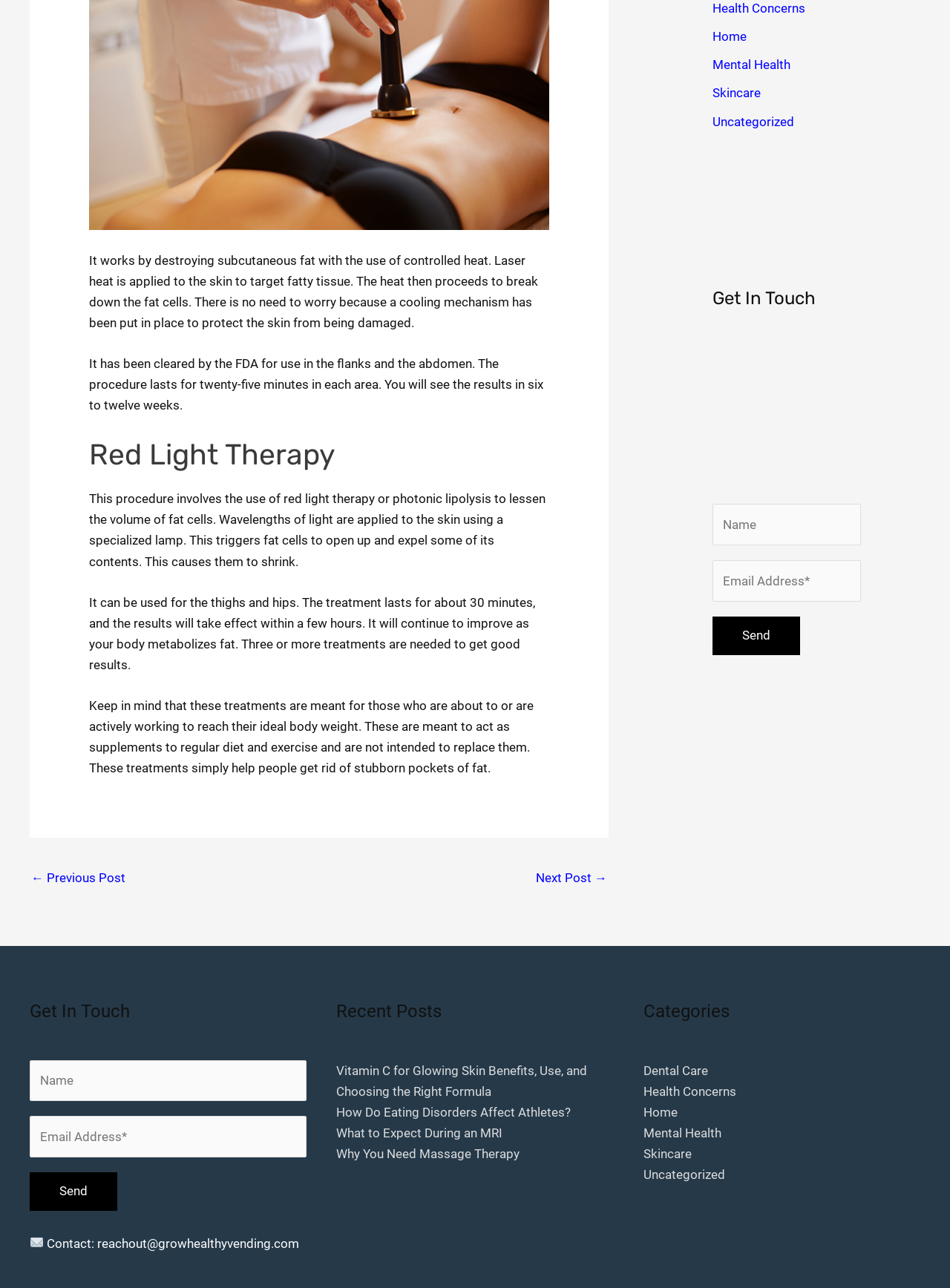What is the contact email address?
Relying on the image, give a concise answer in one word or a brief phrase.

reachout@growhealthyvending.com